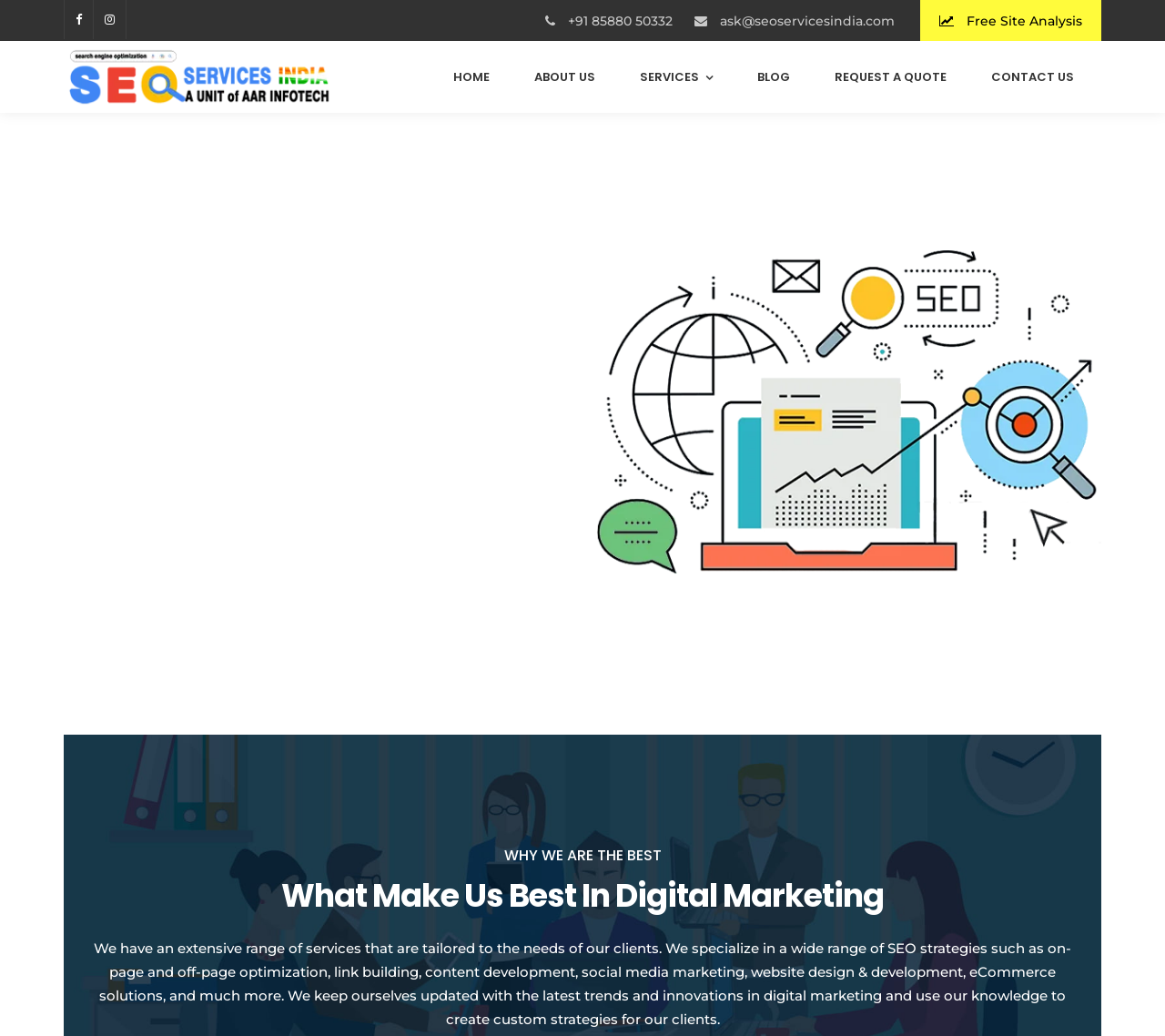Pinpoint the bounding box coordinates of the area that must be clicked to complete this instruction: "Check the pricing".

None